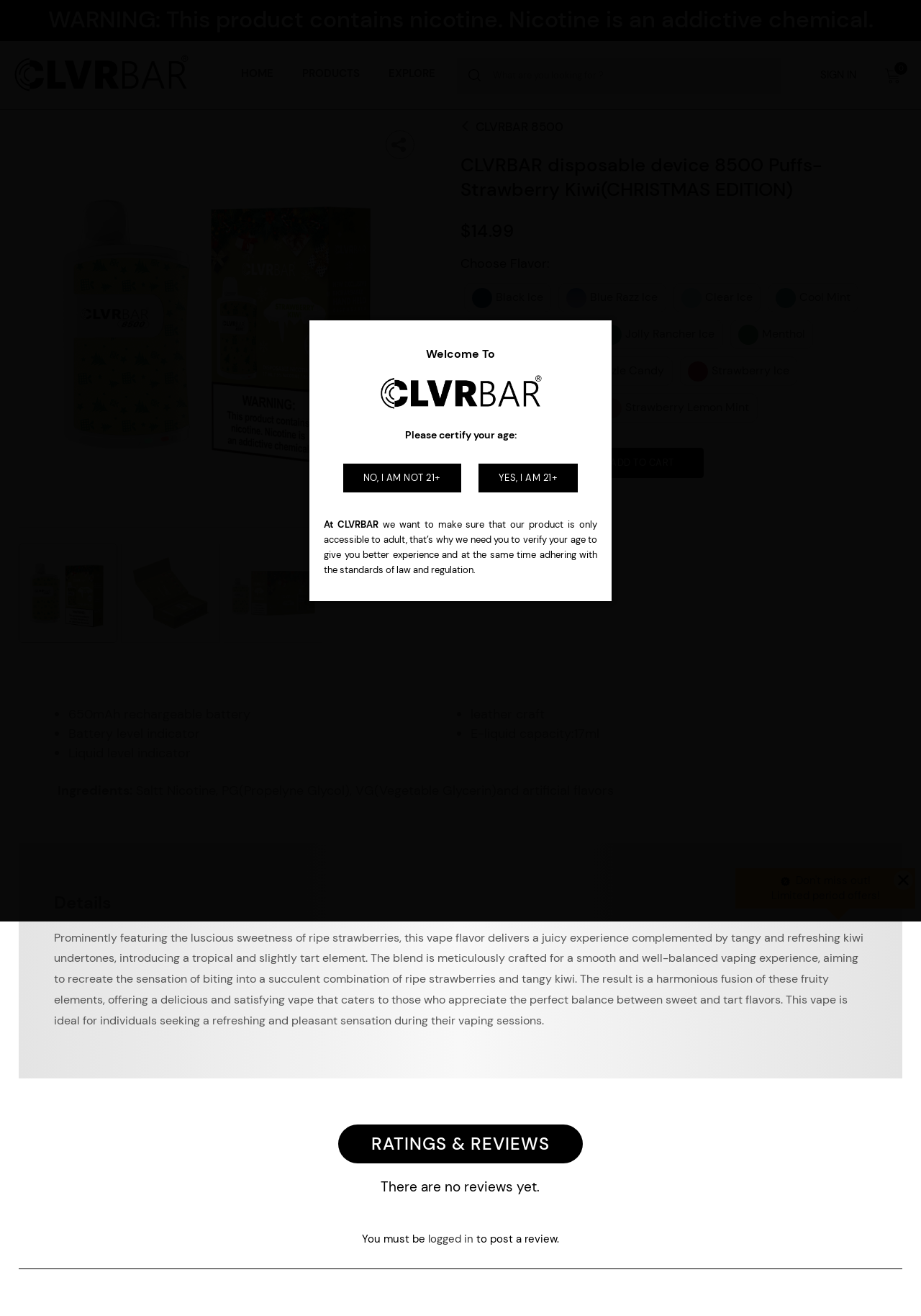What is the material of the craft in the CLVRBAR disposable device?
Can you provide an in-depth and detailed response to the question?

The material of the craft in the CLVRBAR disposable device can be found in the product description, where it is listed as 'leather craft'.